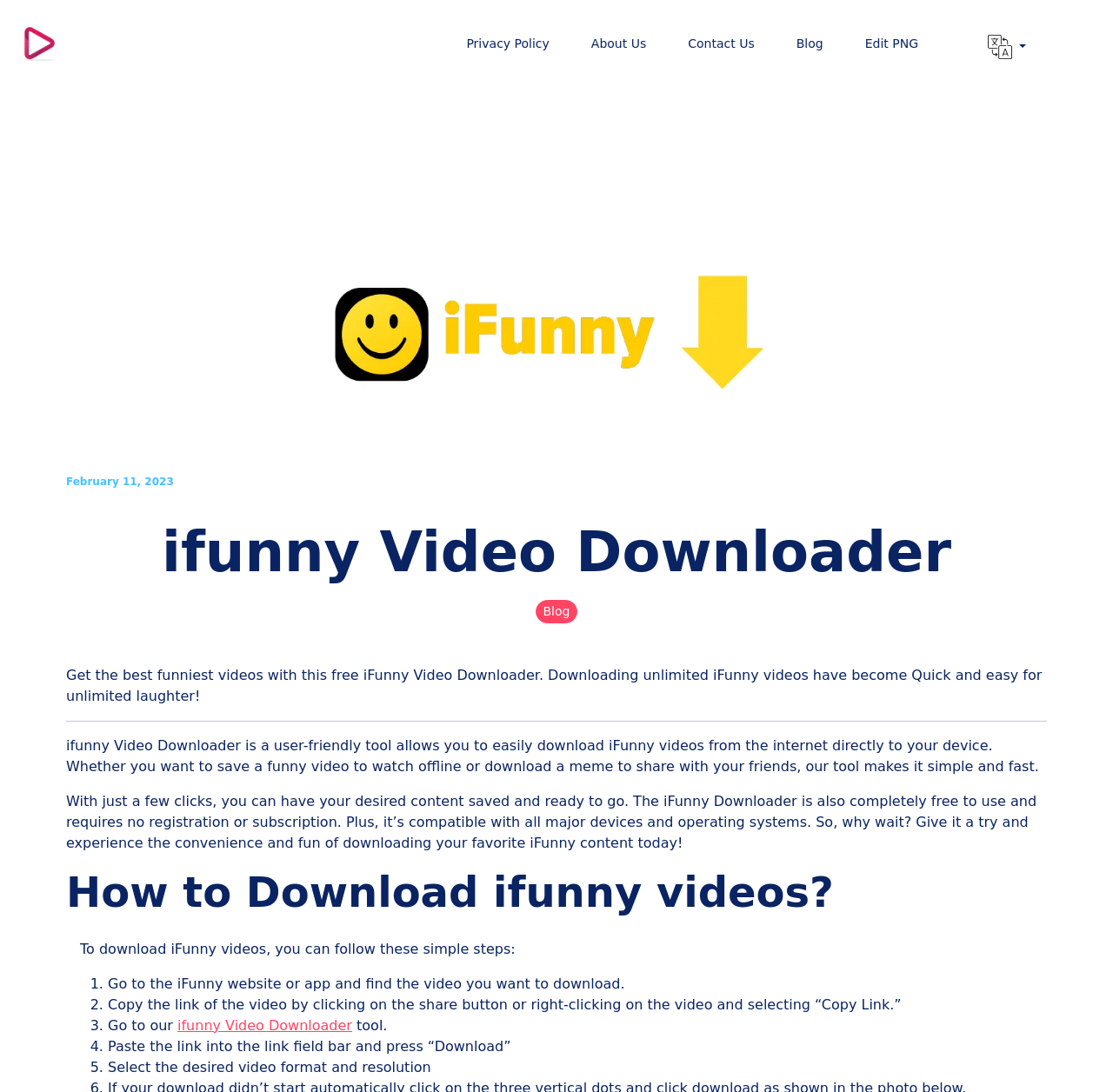Locate the bounding box coordinates of the element you need to click to accomplish the task described by this instruction: "Select a language".

[0.869, 0.026, 0.941, 0.061]